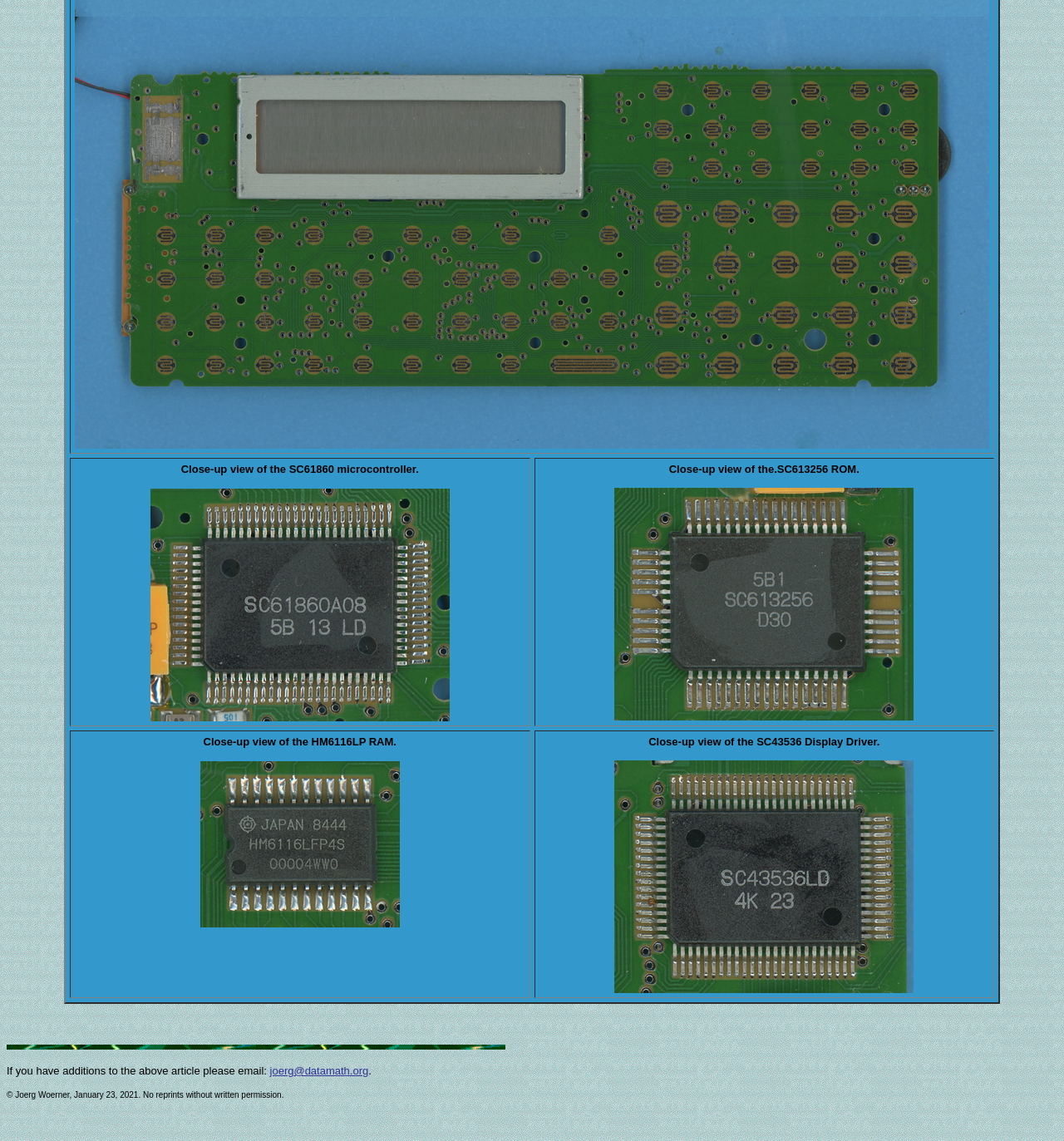What is the purpose of the horizontal rule?
Please provide a comprehensive answer based on the contents of the image.

The horizontal rule is an image element located near the bottom of the webpage, and it serves as a visual separator between the main content and the footer section, which contains the copyright information and contact email.